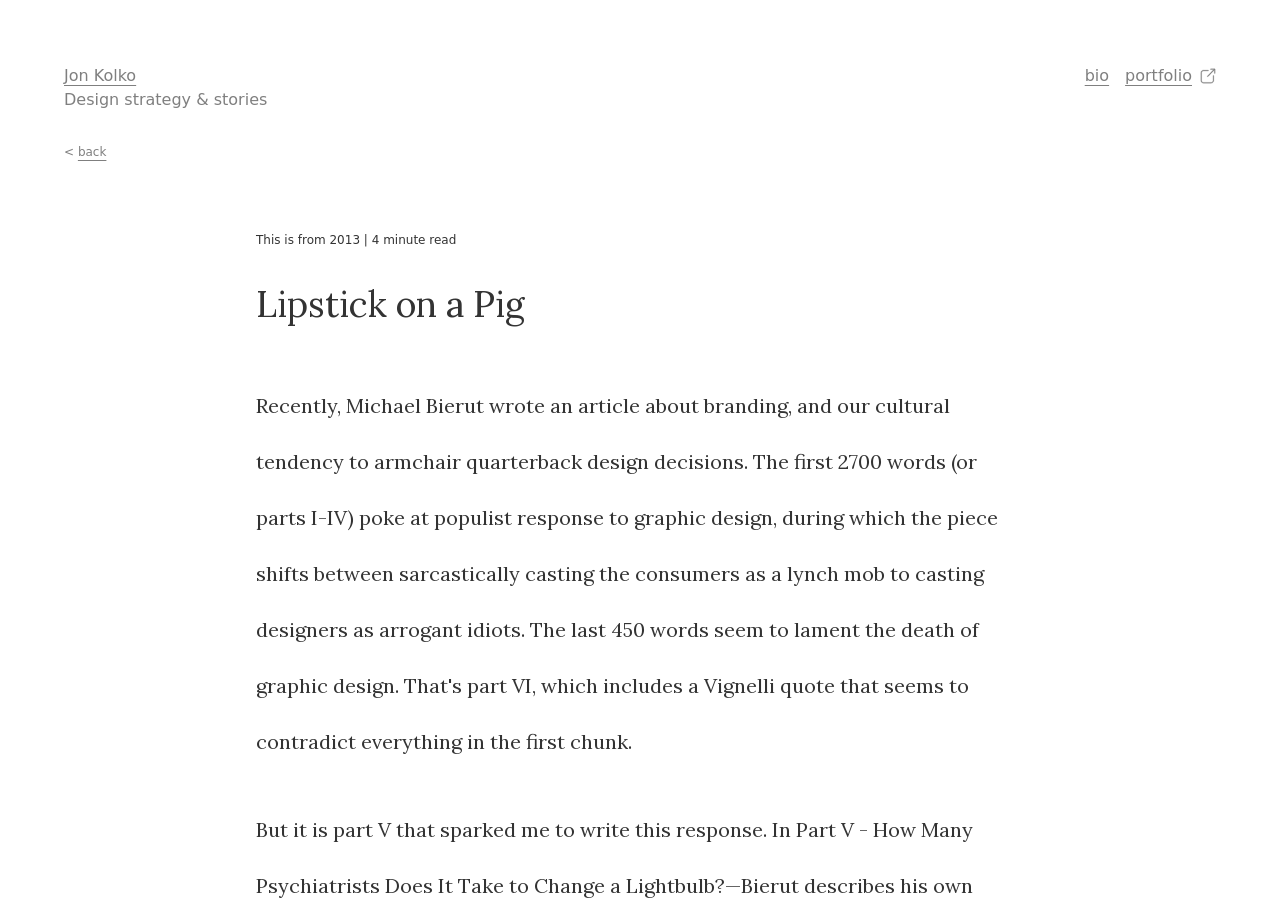What is the estimated time to read the content?
Using the image, answer in one word or phrase.

1 minute